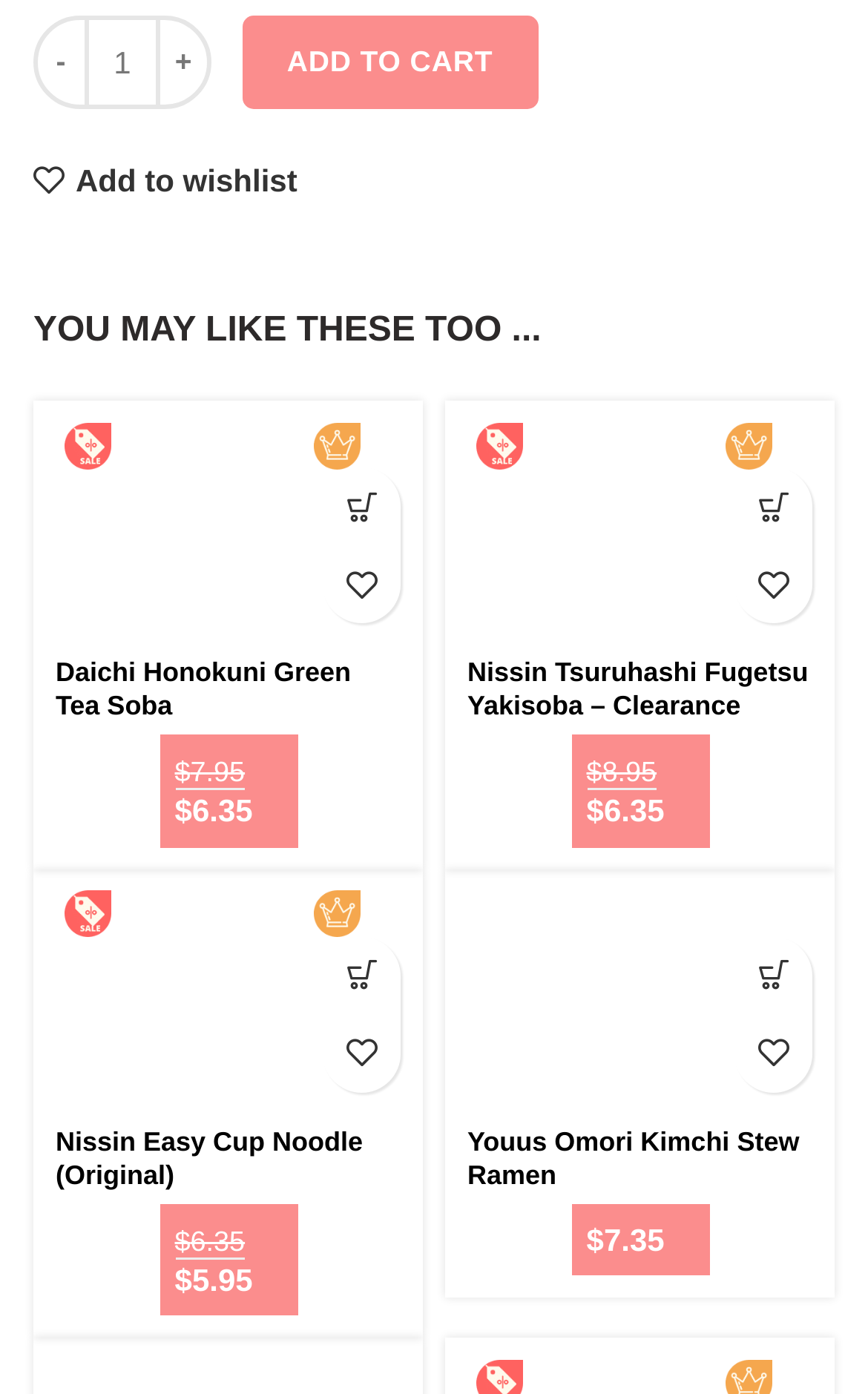What is the price of Daichi Honokuni Green Tea Soba?
Provide a detailed answer to the question using information from the image.

The price of Daichi Honokuni Green Tea Soba can be found in the section with the heading 'Daichi Honokuni Green Tea Soba'. The original price was $7.95, but the current price is $6.35, as indicated by the StaticText elements.